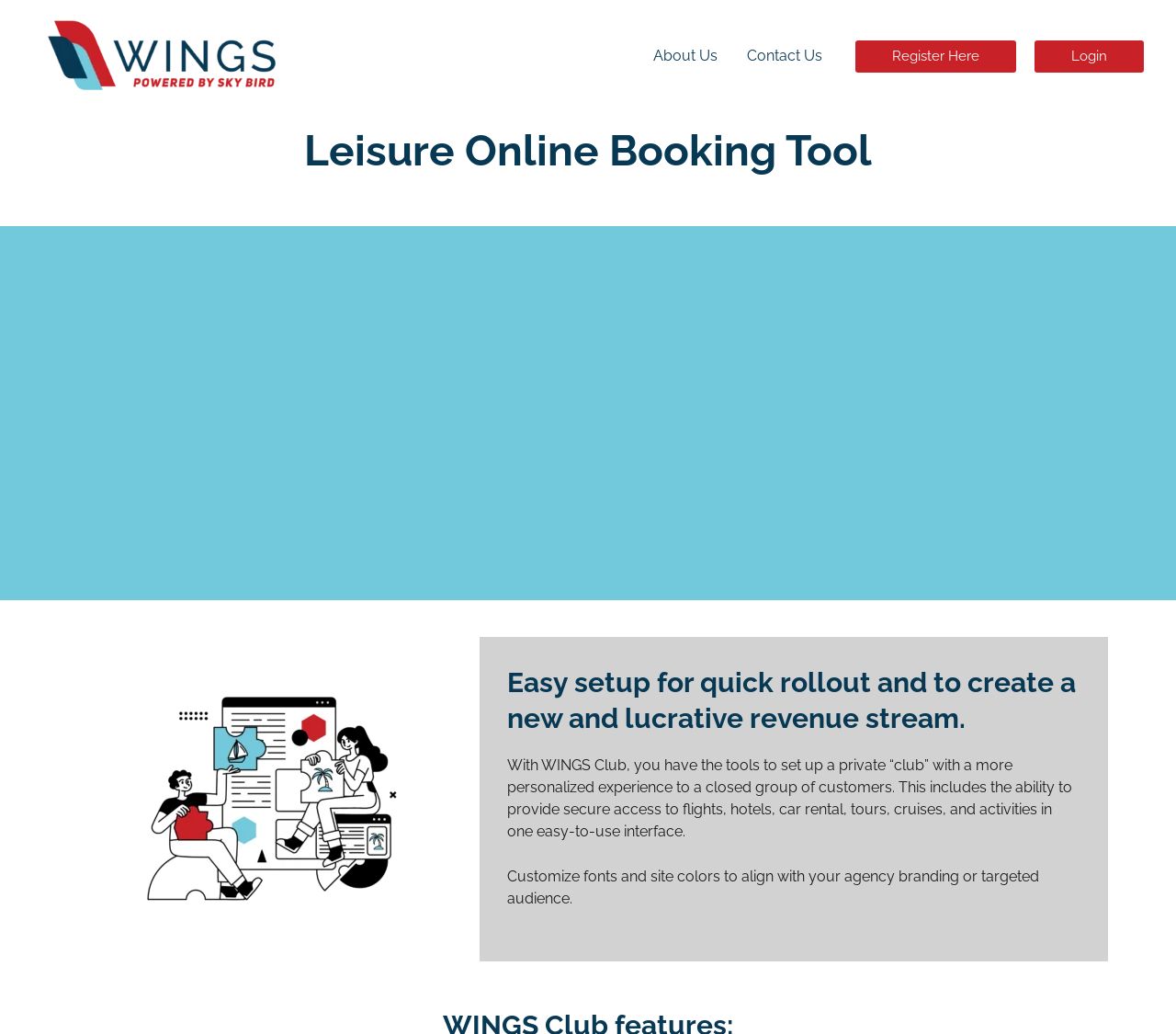Use a single word or phrase to answer the question:
What is the name of the corporate travel booking tool?

WINGS Club